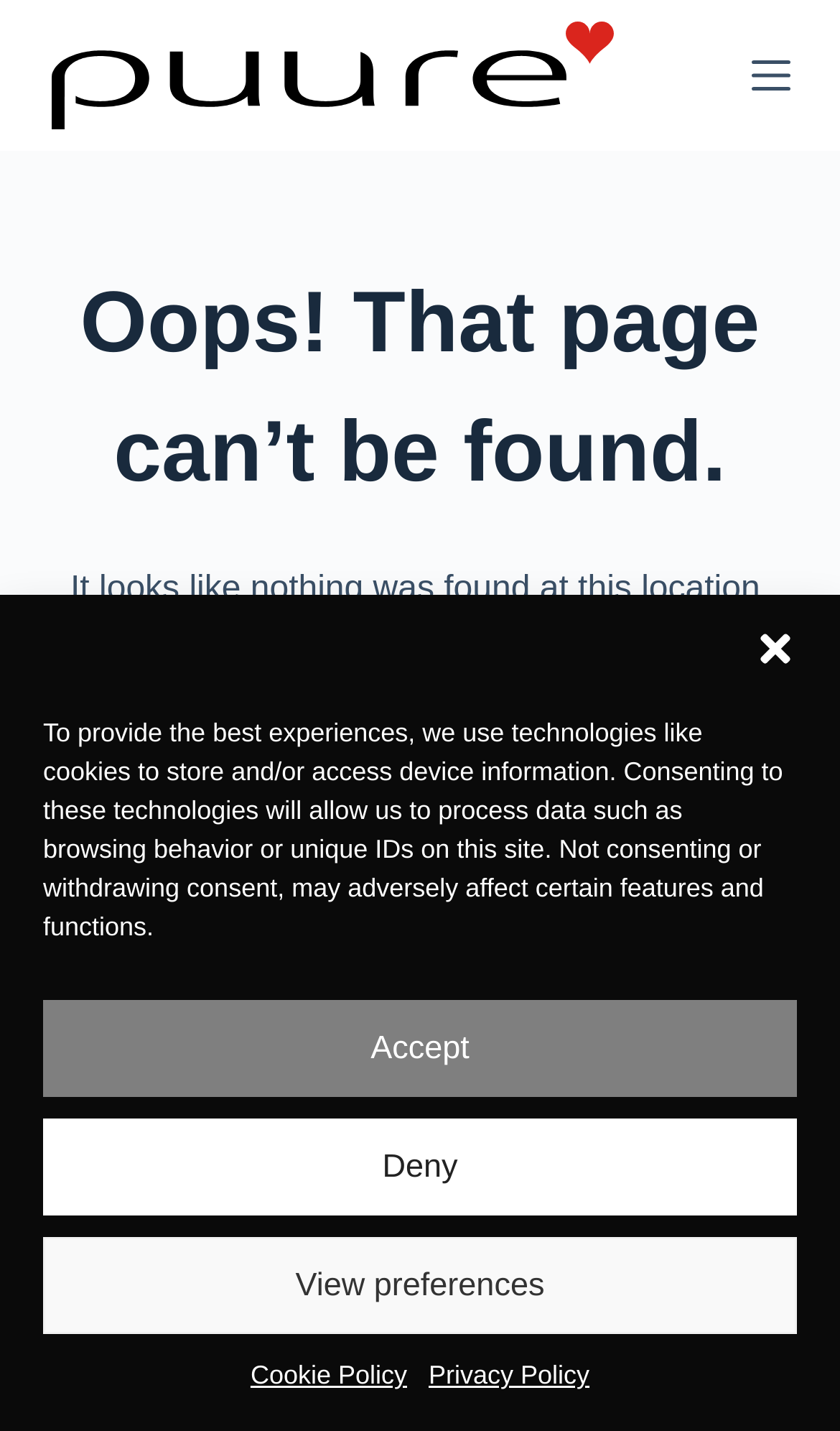Locate the UI element described by aria-label="Facebook" and provide its bounding box coordinates. Use the format (top-left x, top-left y, bottom-right x, bottom-right y) with all values as floating point numbers between 0 and 1.

[0.467, 0.833, 0.533, 0.873]